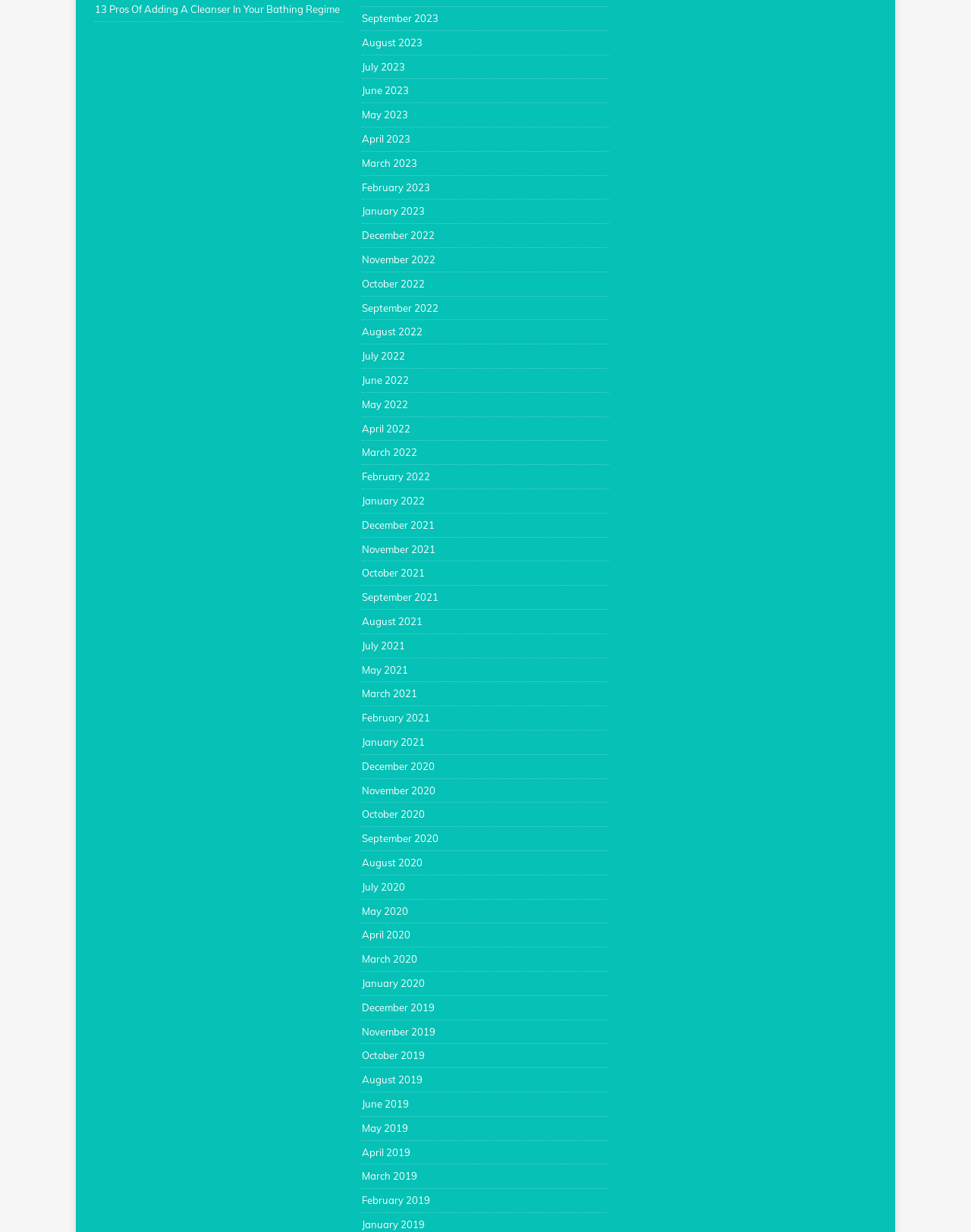Using the provided element description: "December 2022", determine the bounding box coordinates of the corresponding UI element in the screenshot.

[0.373, 0.182, 0.627, 0.201]